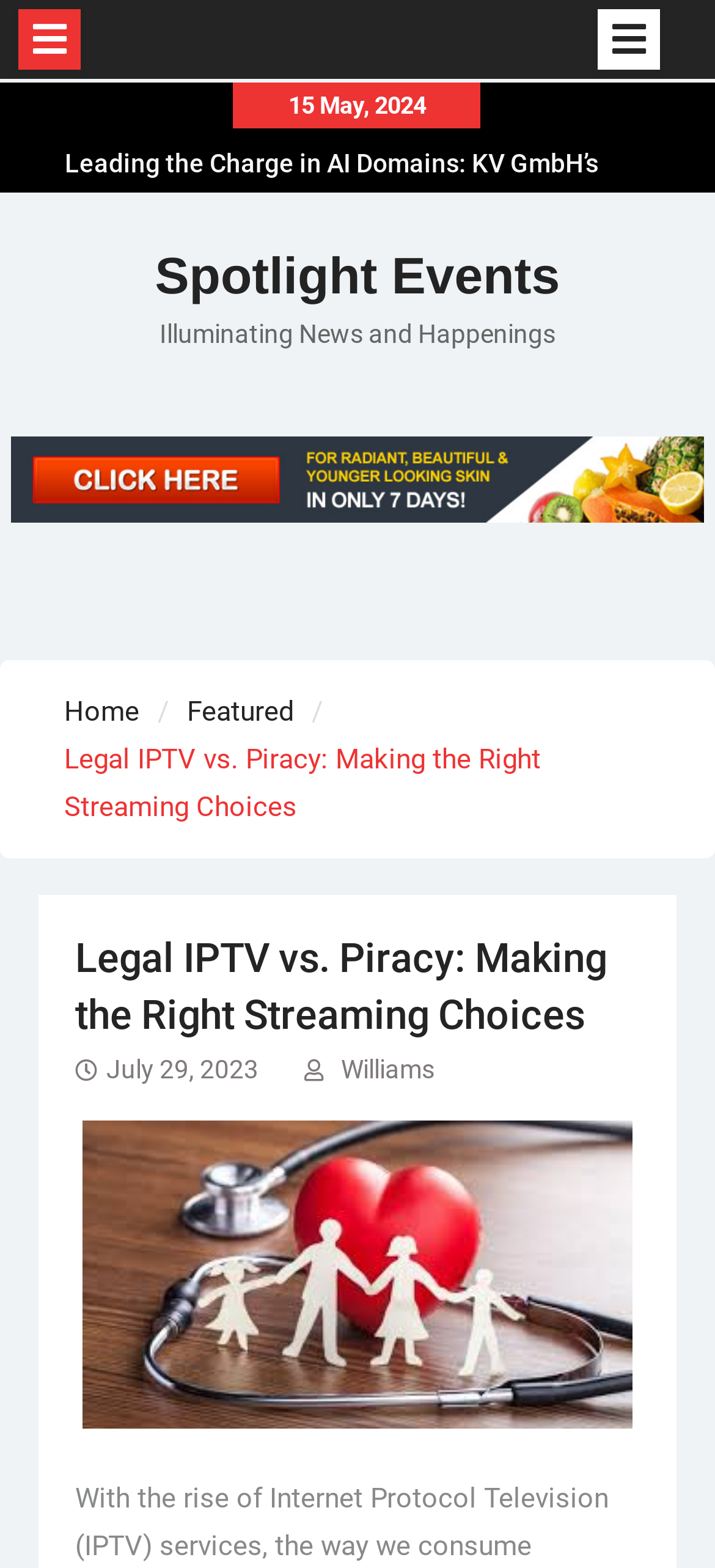Locate the bounding box coordinates of the element to click to perform the following action: 'view article about legal IPTV vs piracy'. The coordinates should be given as four float values between 0 and 1, in the form of [left, top, right, bottom].

[0.09, 0.473, 0.756, 0.525]